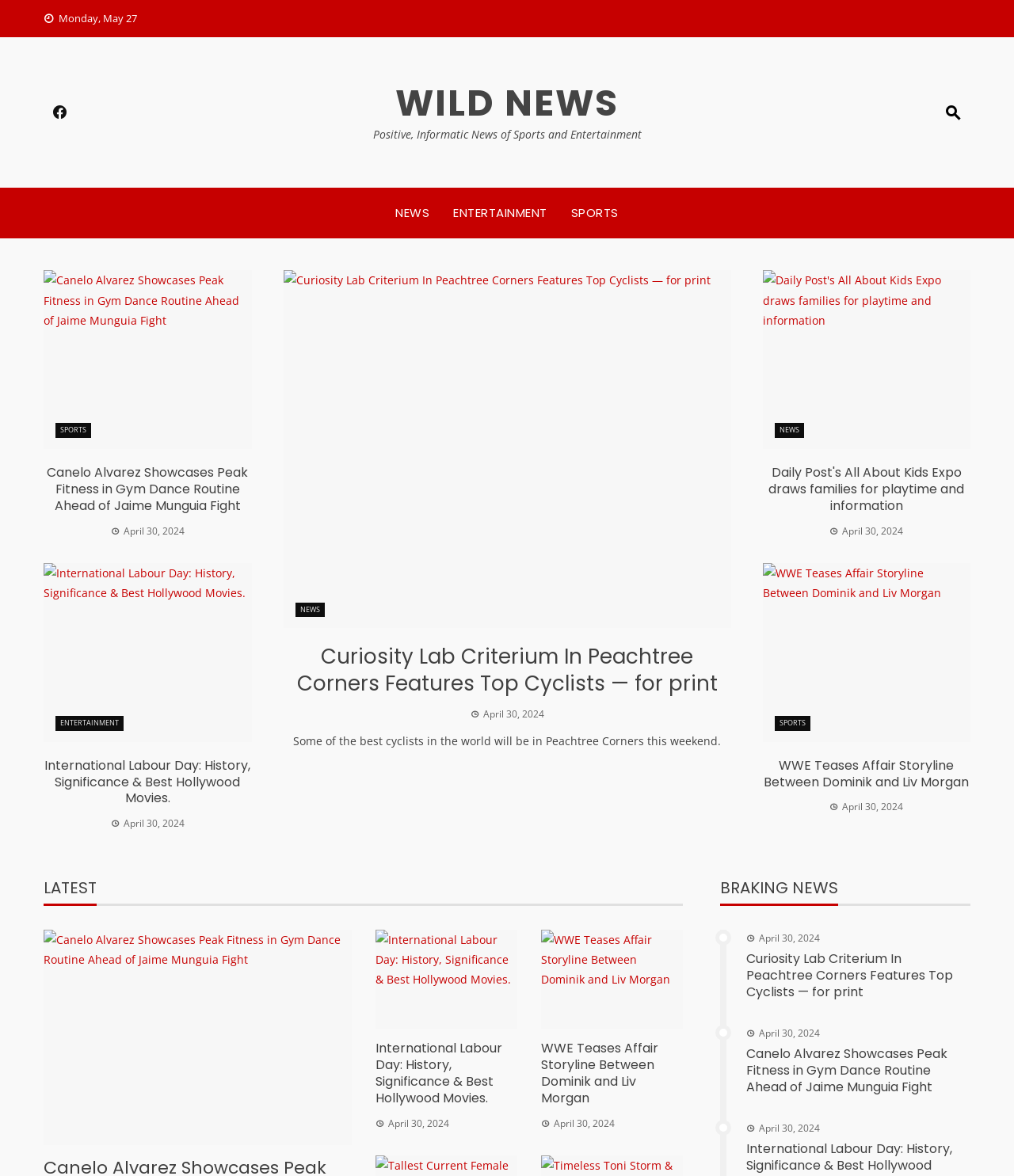Pinpoint the bounding box coordinates of the clickable area necessary to execute the following instruction: "Click on NEWS". The coordinates should be given as four float numbers between 0 and 1, namely [left, top, right, bottom].

[0.39, 0.171, 0.424, 0.192]